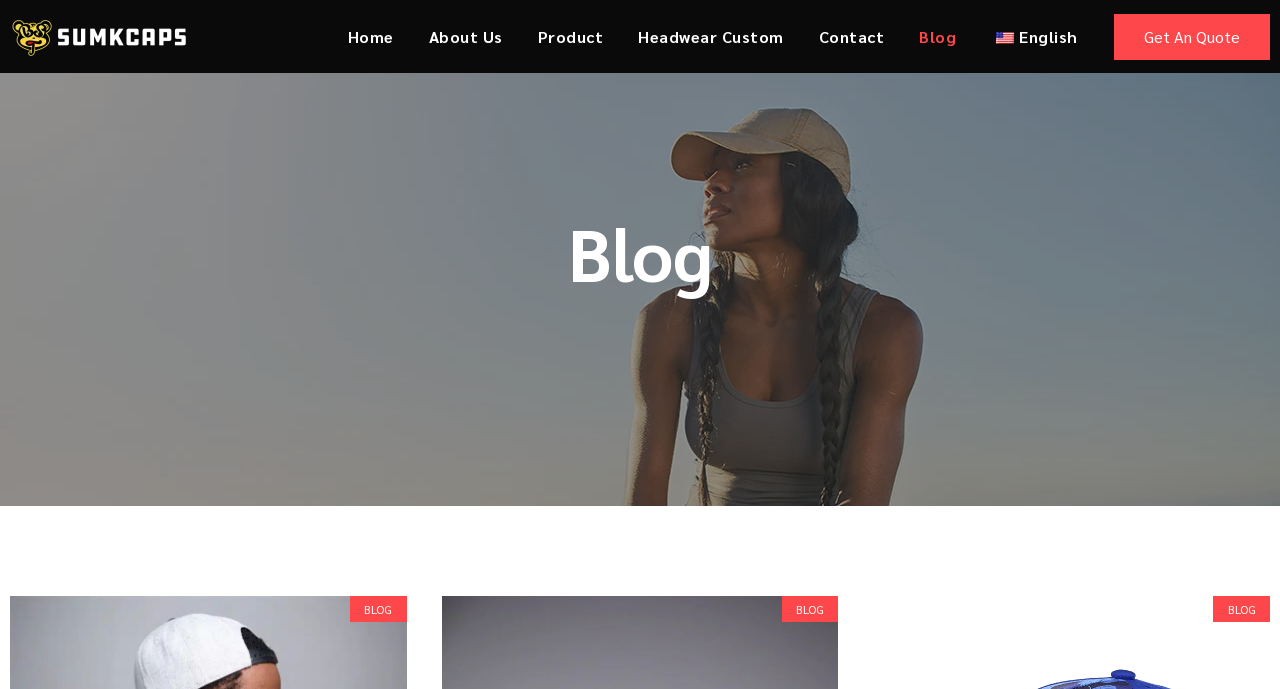Please find the bounding box coordinates for the clickable element needed to perform this instruction: "read the Blog".

[0.227, 0.313, 0.773, 0.418]